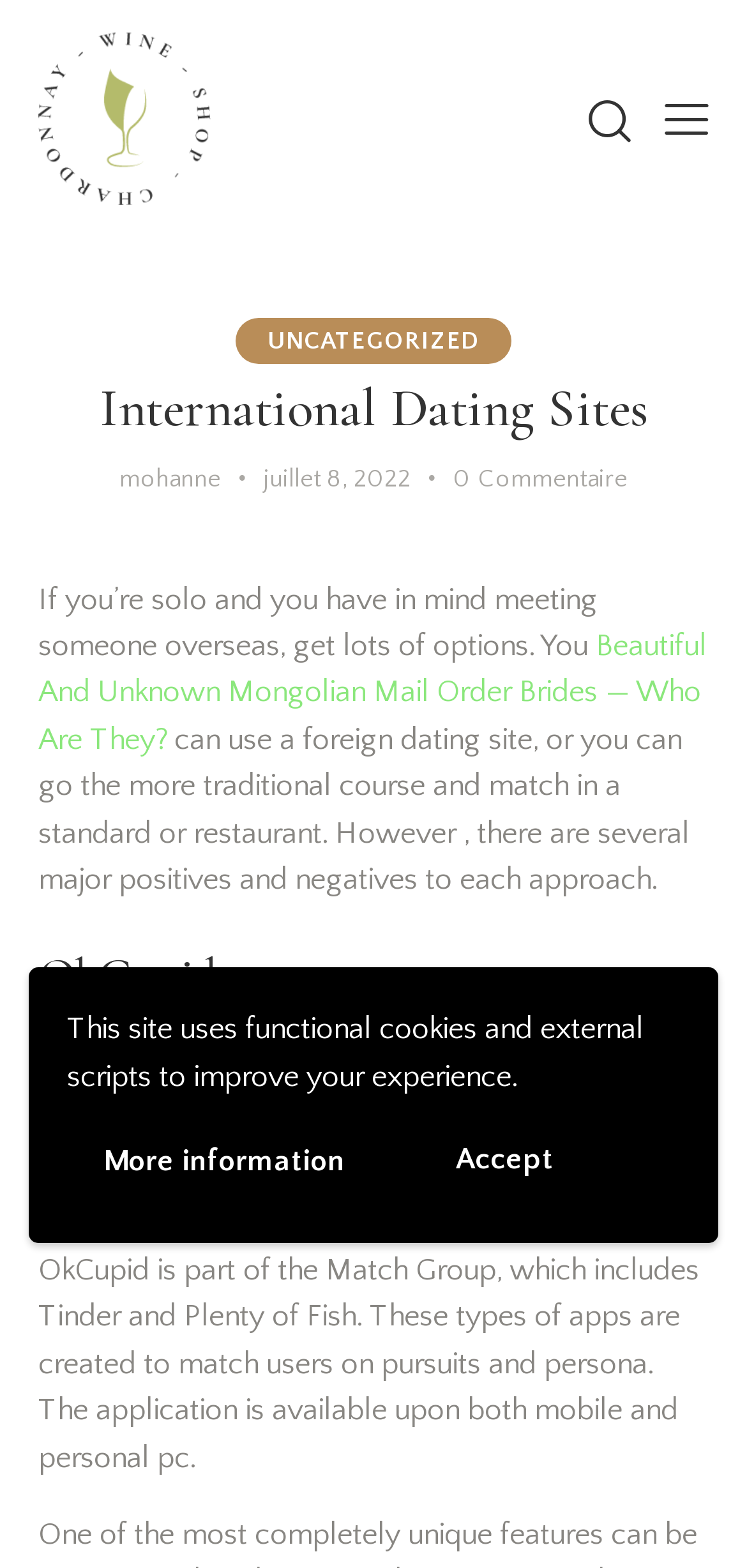Create a detailed narrative of the webpage’s visual and textual elements.

This webpage is about international dating sites, specifically focusing on Mongolian mail-order brides. At the top, there is a notification bar with a static text informing users about the use of functional cookies and external scripts to improve their experience. Below this bar, there are two buttons, "More information" and "Accept", which are positioned side by side.

The webpage's title, "International Dating Sites – Les saveurs de Mohanne", is displayed prominently at the top, accompanied by a small image of "Les saveurs de Mohanne". There is also a link to the website's logo, represented by a symbol, located at the top right corner.

The main content of the webpage is divided into sections. The first section has a heading "International Dating Sites" and features a link to "UNCATEGORIZED" on the left side. On the right side, there is a link to "mohanne" with a symbol, followed by a static text displaying the date "juillet 8, 2022". Below this, there is a link to "0Commentaire".

The main article begins with a static text summarizing the benefits of using a foreign dating site or traditional matchmaking. This is followed by a link to "Beautiful And Unknown Mongolian Mail Order Brides — Who Are They?", which is the main topic of the article. The article continues with a description of the advantages and disadvantages of using a foreign dating site or traditional matchmaking.

Further down, there is a section with a heading "OkCupid12", which discusses the OkCupid dating app. The text describes OkCupid as a popular social network site for finding a match, highlighting its free features and availability on both mobile and personal computers.

At the bottom right corner, there is a link represented by a symbol.